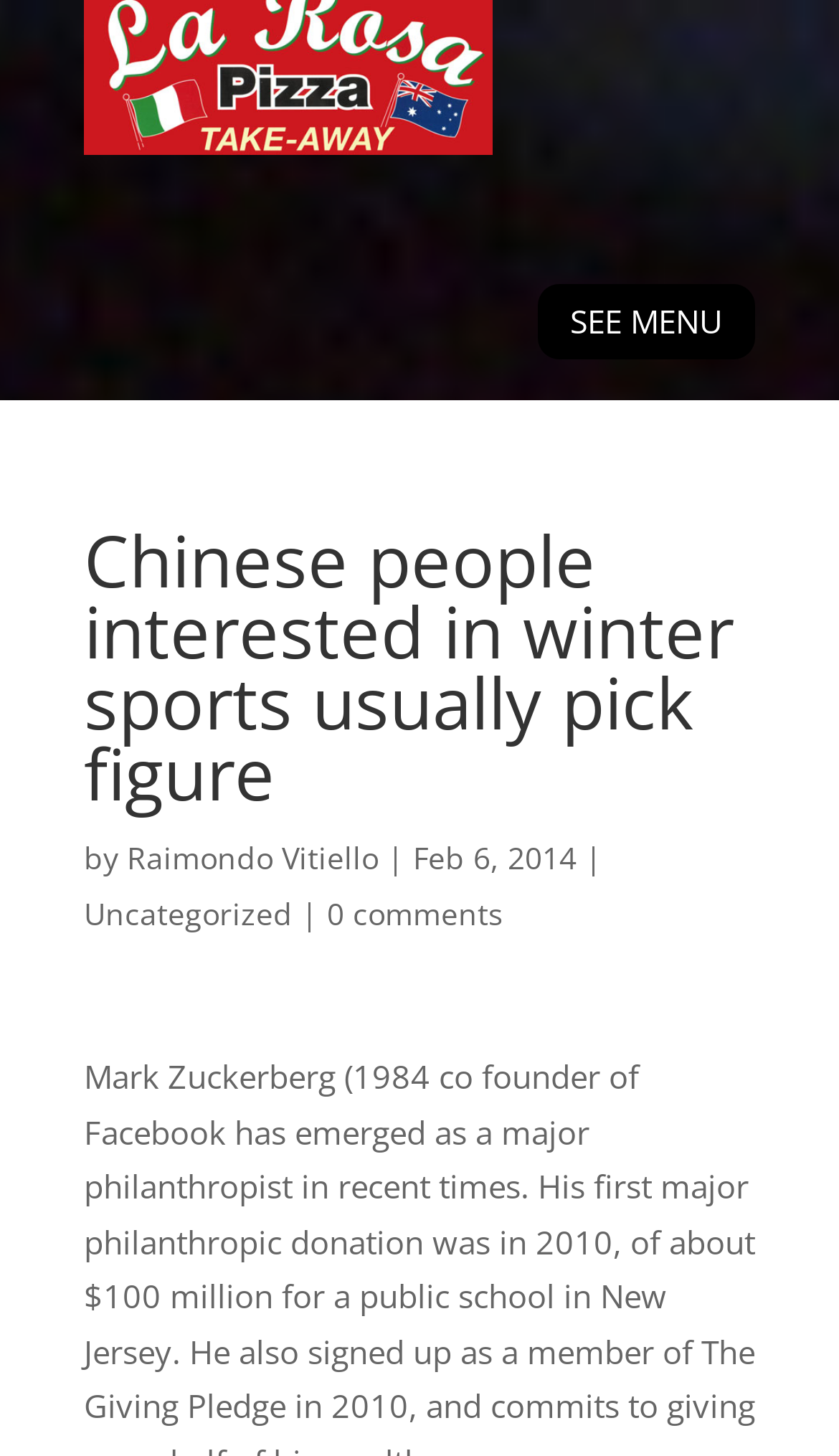Based on the visual content of the image, answer the question thoroughly: What is the main topic of the article?

The main topic of the article can be inferred from the main heading, which mentions 'Chinese people interested in winter sports'. This suggests that the article is about winter sports, specifically in the context of Chinese people.